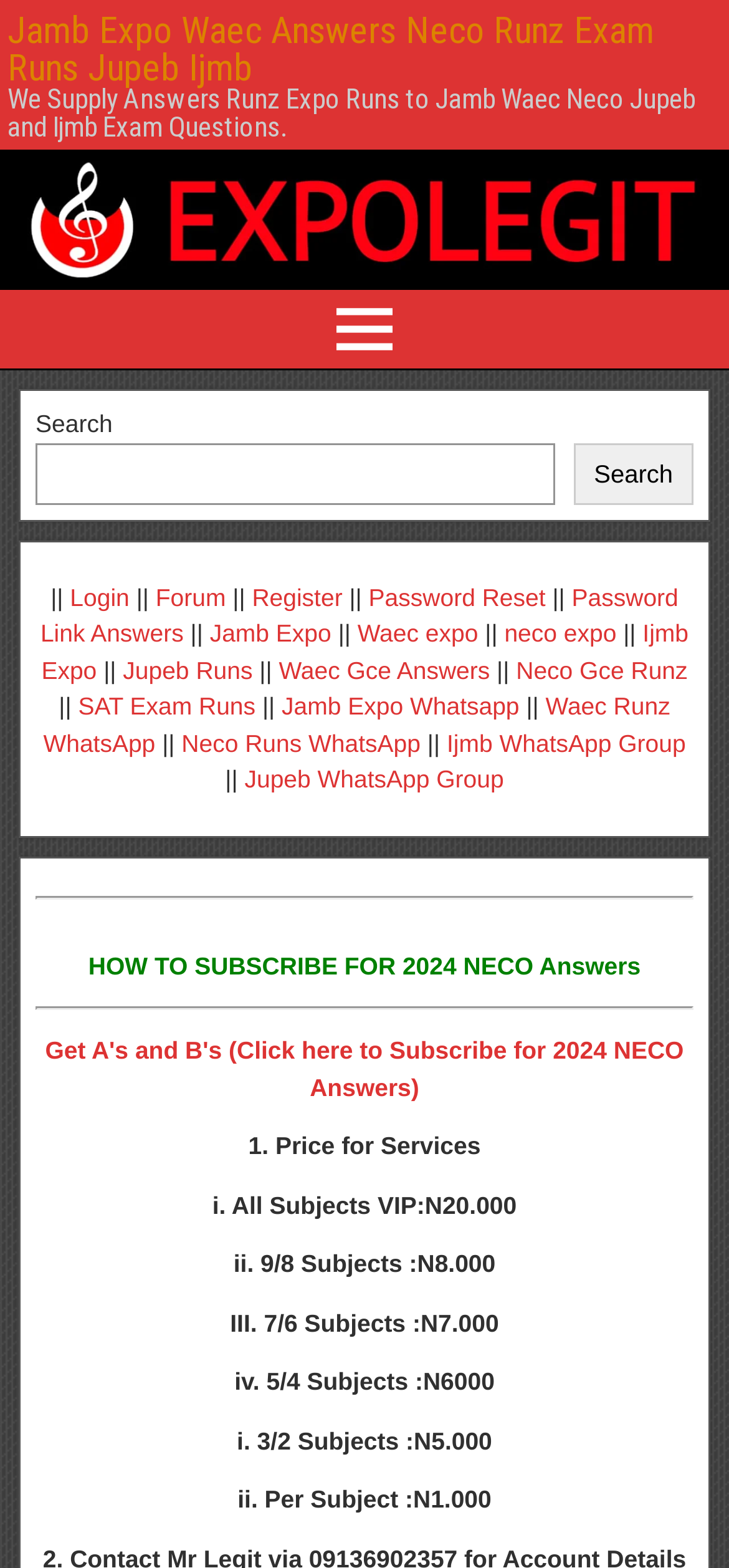Describe all the visual and textual components of the webpage comprehensively.

The webpage is about FUTA Admission List 2023/2024 Released. At the top, there is a heading "Jamb Expo Waec Answers Neco Runz Exam Runs Jupeb Ijmb" with a link and an image below it. 

Below the image, there is a navigation menu labeled "Main Menu" with a search bar and several buttons, including a login button, a forum button, a register button, and a password reset button. 

To the right of the navigation menu, there are several links, including "Jamb Expo", "Waec expo", "neco expo", "Ijmb Expo", "Jupeb Runs", "Waec Gce Answers", "Neco Gce Runz", "SAT Exam Runs", and others. These links are separated by vertical lines.

Below these links, there is a horizontal separator line, followed by a section with the title "HOW TO SUBSCRIBE FOR 2024 NECO Answers". This section contains a link to subscribe for 2024 NECO answers.

Another horizontal separator line separates this section from the next, which contains a list of prices for services, including prices for different combinations of subjects and a per-subject price.